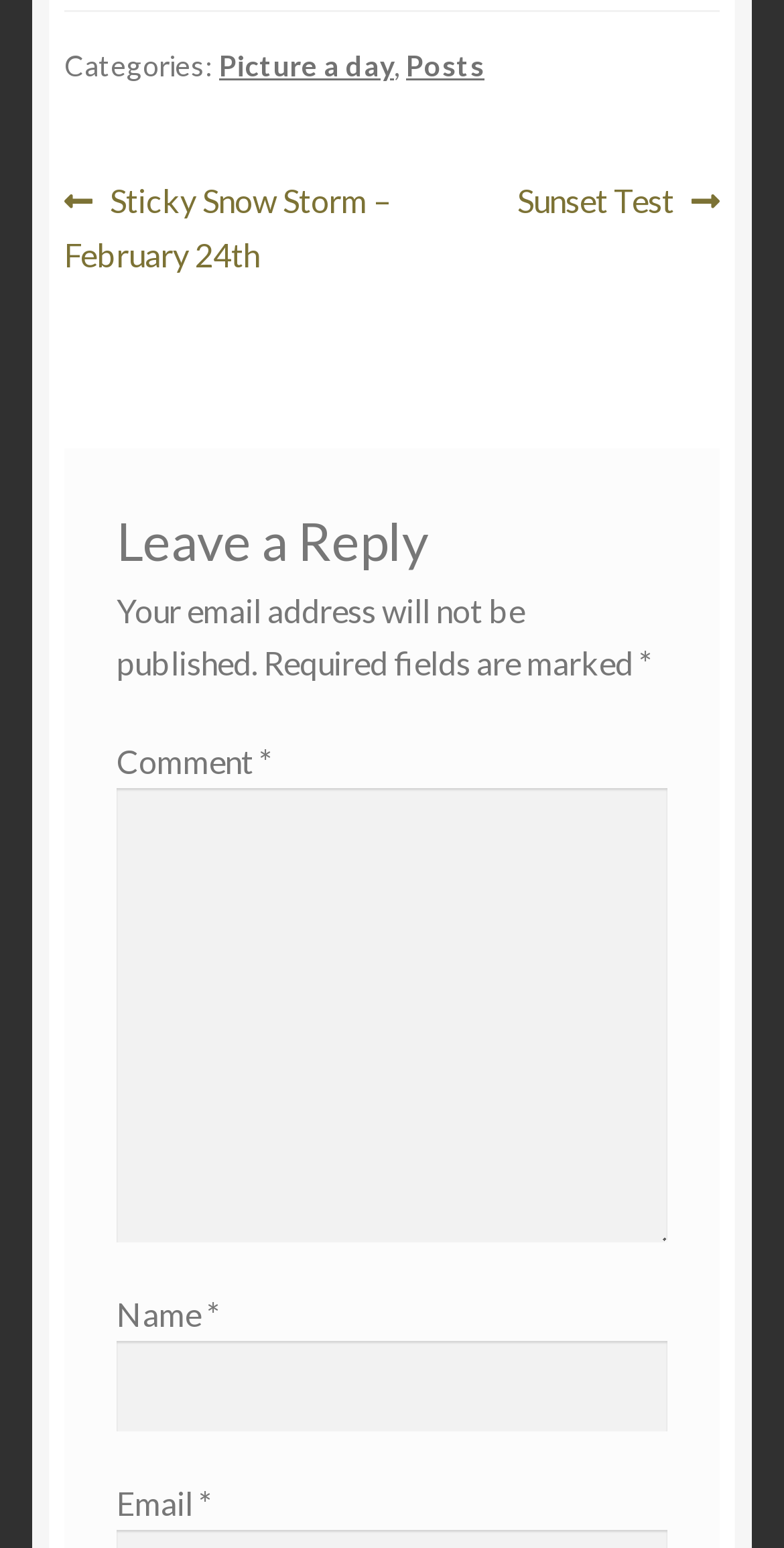Bounding box coordinates are specified in the format (top-left x, top-left y, bottom-right x, bottom-right y). All values are floating point numbers bounded between 0 and 1. Please provide the bounding box coordinate of the region this sentence describes: Posts

[0.518, 0.032, 0.618, 0.054]